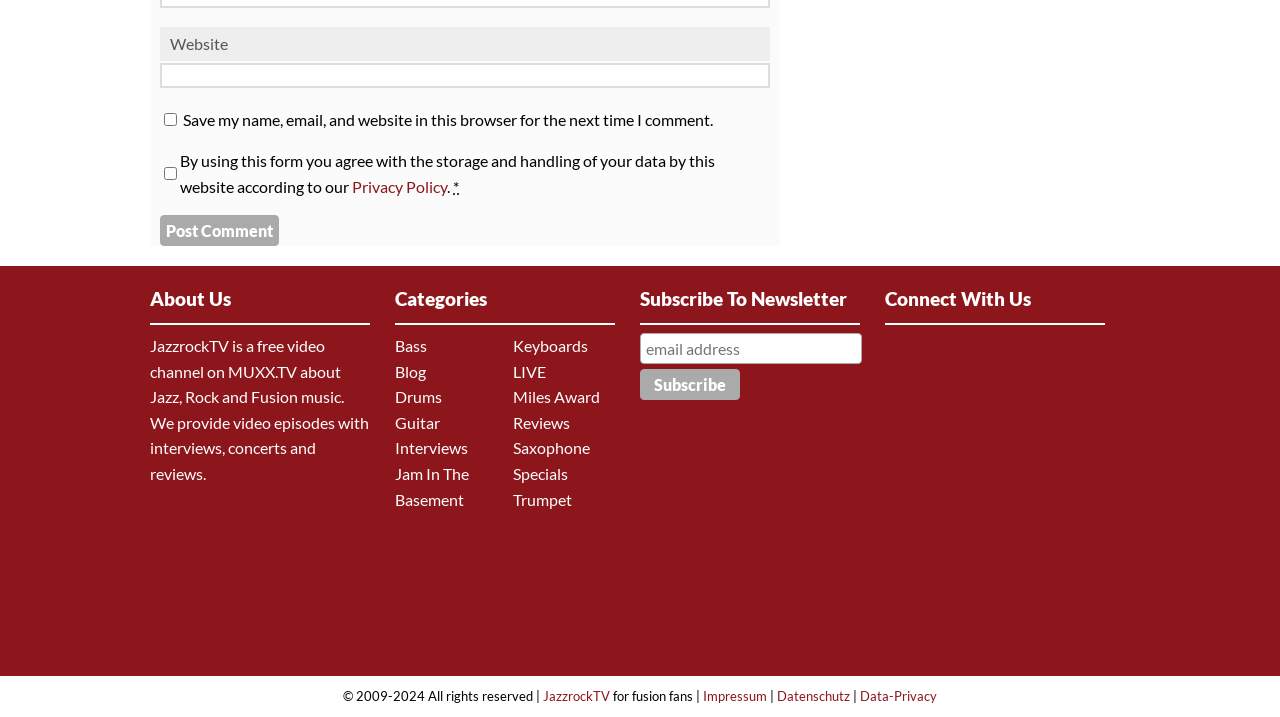Please identify the bounding box coordinates of the element's region that I should click in order to complete the following instruction: "Post a comment". The bounding box coordinates consist of four float numbers between 0 and 1, i.e., [left, top, right, bottom].

[0.125, 0.3, 0.218, 0.343]